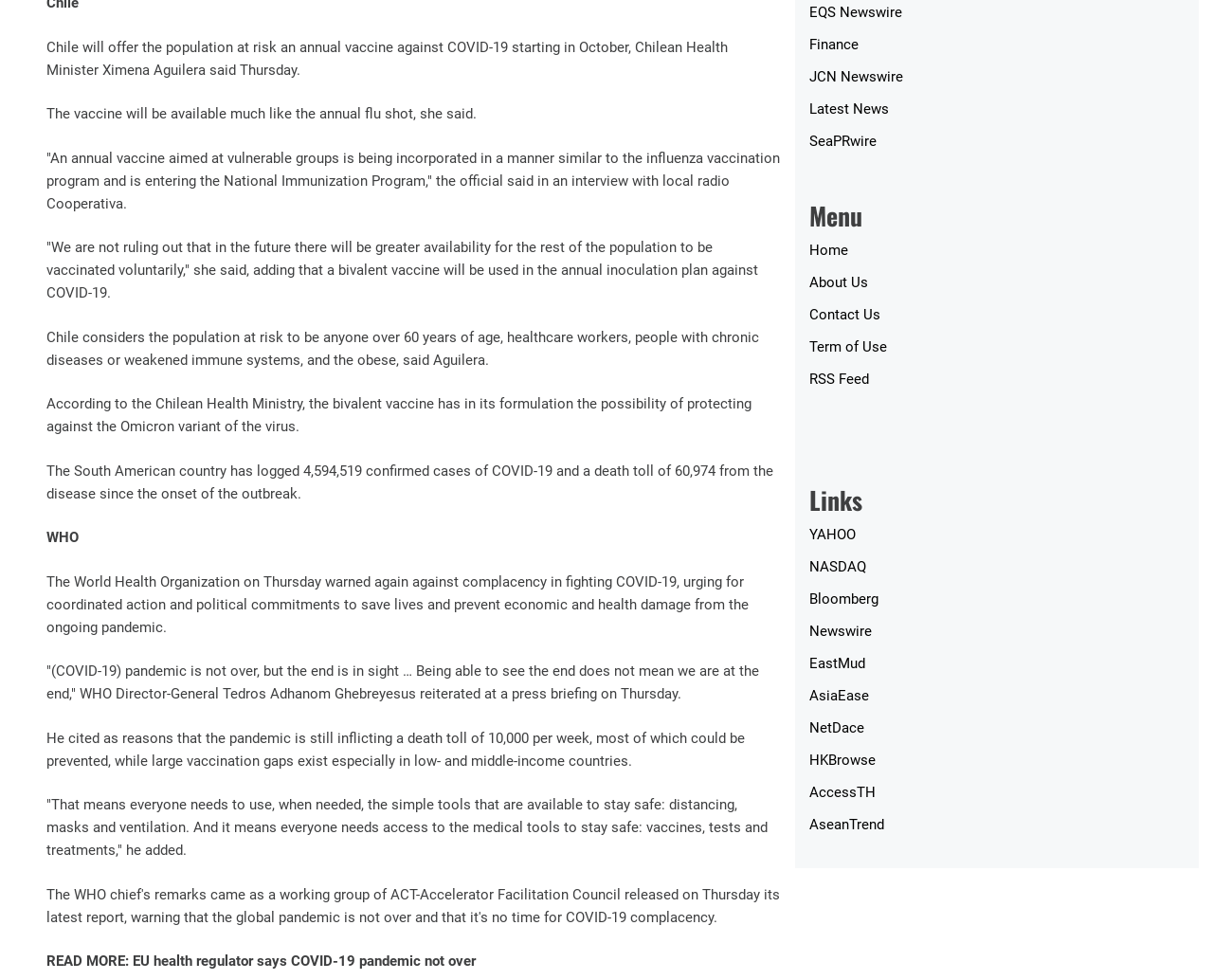Pinpoint the bounding box coordinates of the clickable area necessary to execute the following instruction: "Visit 'YAHOO' website". The coordinates should be given as four float numbers between 0 and 1, namely [left, top, right, bottom].

[0.74, 0.653, 0.779, 0.67]